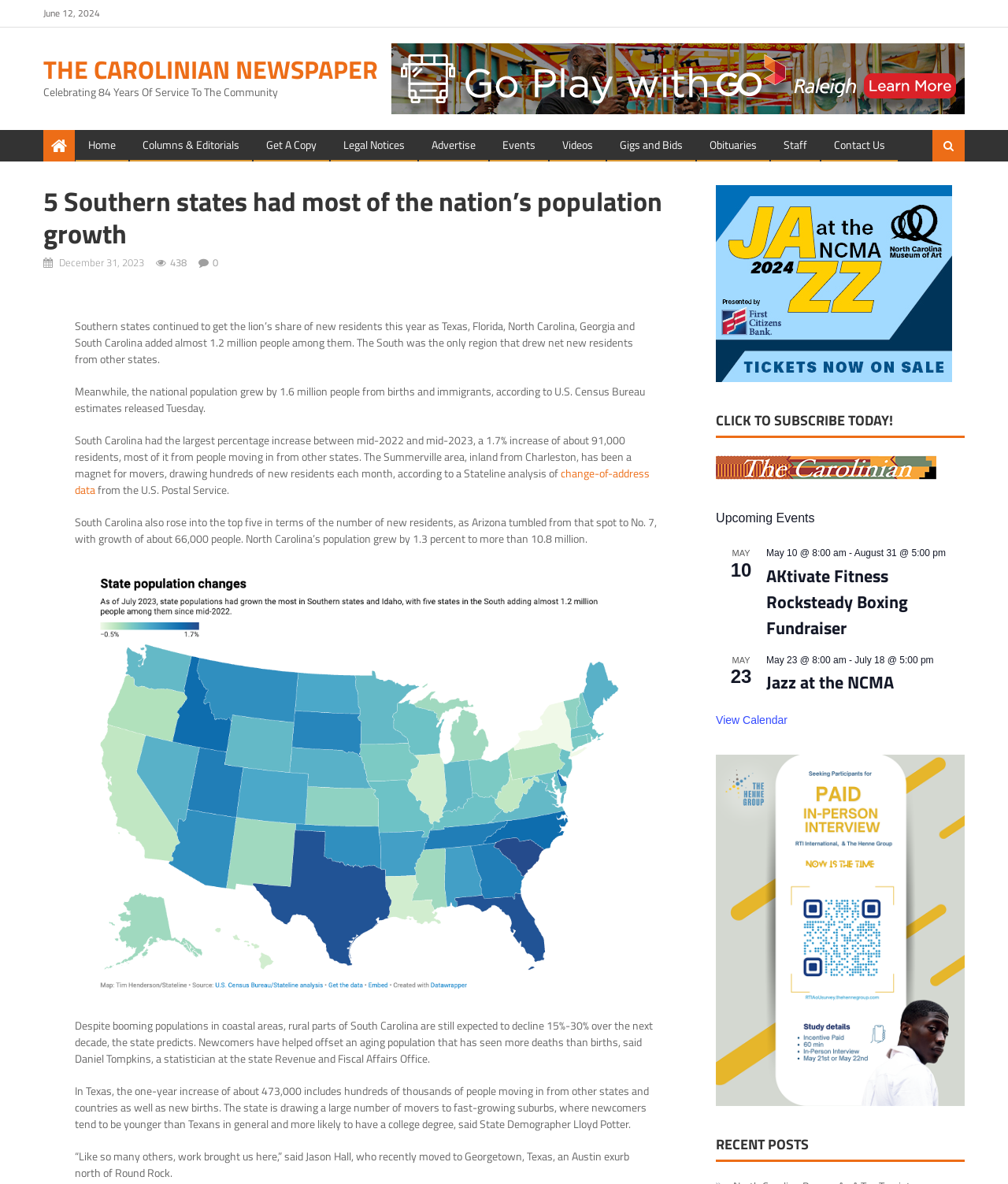Explain the features and main sections of the webpage comprehensively.

This webpage is from The Carolinian Newspaper, with the title "5 Southern states had most of the nation’s population growth" and a subtitle "Celebrating 84 Years Of Service To The Community". At the top, there is a navigation menu with links to "Home", "Columns & Editorials", "Get A Copy", "Legal Notices", "Advertise", "Events", "Videos", "Gigs and Bids", "Obituaries", "Staff", and "Contact Us".

Below the navigation menu, there is a large heading that reads "5 Southern states had most of the nation’s population growth". Next to it, there is a link to "December 31, 2023" and a static text "438". 

The main content of the webpage is an article about the population growth in Southern states. The article is divided into several paragraphs, with the first paragraph stating that Southern states continued to get the lion’s share of new residents this year, with Texas, Florida, North Carolina, Georgia, and South Carolina adding almost 1.2 million people among them. The subsequent paragraphs provide more details about the population growth in these states, including the percentage increase, the number of new residents, and the areas that are attracting new movers.

To the right of the article, there is a section with a heading "Upcoming Events" and a list of events, including "AKtivate Fitness Rocksteady Boxing Fundraiser" and "Jazz at the NCMA", with their corresponding dates and times. Below this section, there is a link to "View Calendar".

At the bottom of the webpage, there is a section with a heading "RECENT POSTS" and a figure with a link. There are also several other links and images scattered throughout the webpage.